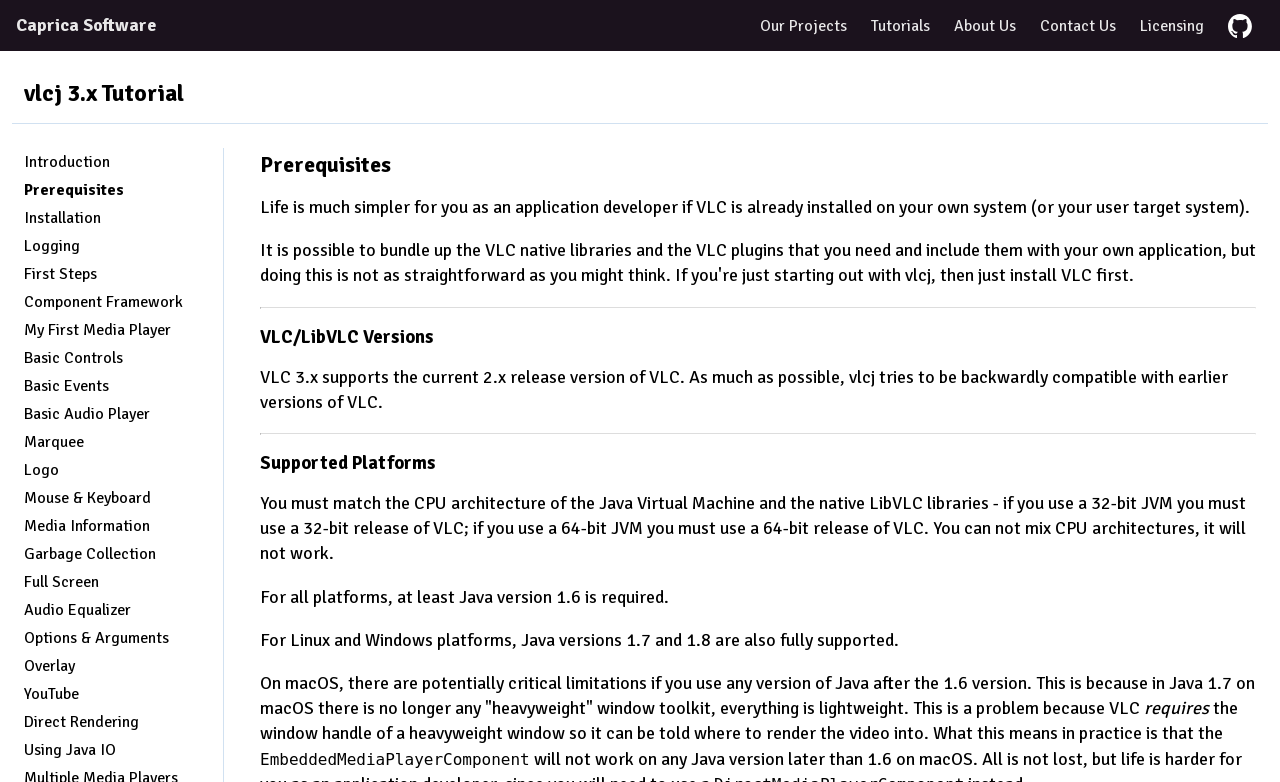Give an extensive and precise description of the webpage.

This webpage is a tutorial page for vlcj 3.x, specifically focusing on prerequisites for using the software. At the top of the page, there is a header section with a heading "Caprica Software" and a link to the same. To the right of this section, there are several links to other pages, including "Our Projects", "Tutorials", "About Us", "Contact Us", "Licensing", and a GitHub logo.

Below the header section, there is a main content area with a heading "vlcj 3.x Tutorial" and a series of links to different tutorial sections, including "Introduction", "Prerequisites", "Installation", and many others.

The "Prerequisites" section is the main focus of the page, and it contains several paragraphs of text explaining the necessary conditions for using vlcj 3.x. The text explains that it is easier to develop applications if VLC is already installed on the system, and that vlcj tries to be backwardly compatible with earlier versions of VLC. There are also sections on supported platforms, including the requirement to match the CPU architecture of the Java Virtual Machine and the native LibVLC libraries, and the need for at least Java version 1.6.

Throughout the "Prerequisites" section, there are horizontal separator lines dividing the different subsections. The text is organized in a clear and readable manner, with headings and paragraphs that make it easy to follow.